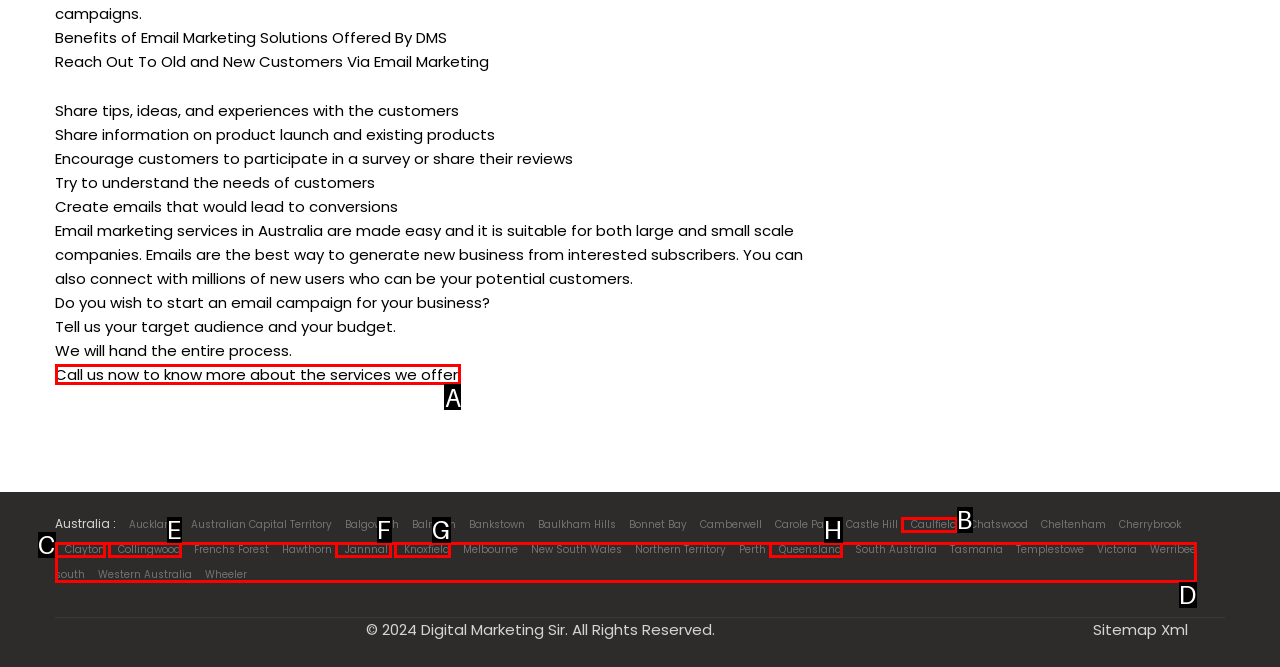Based on the choices marked in the screenshot, which letter represents the correct UI element to perform the task: Call to know more about the services?

A